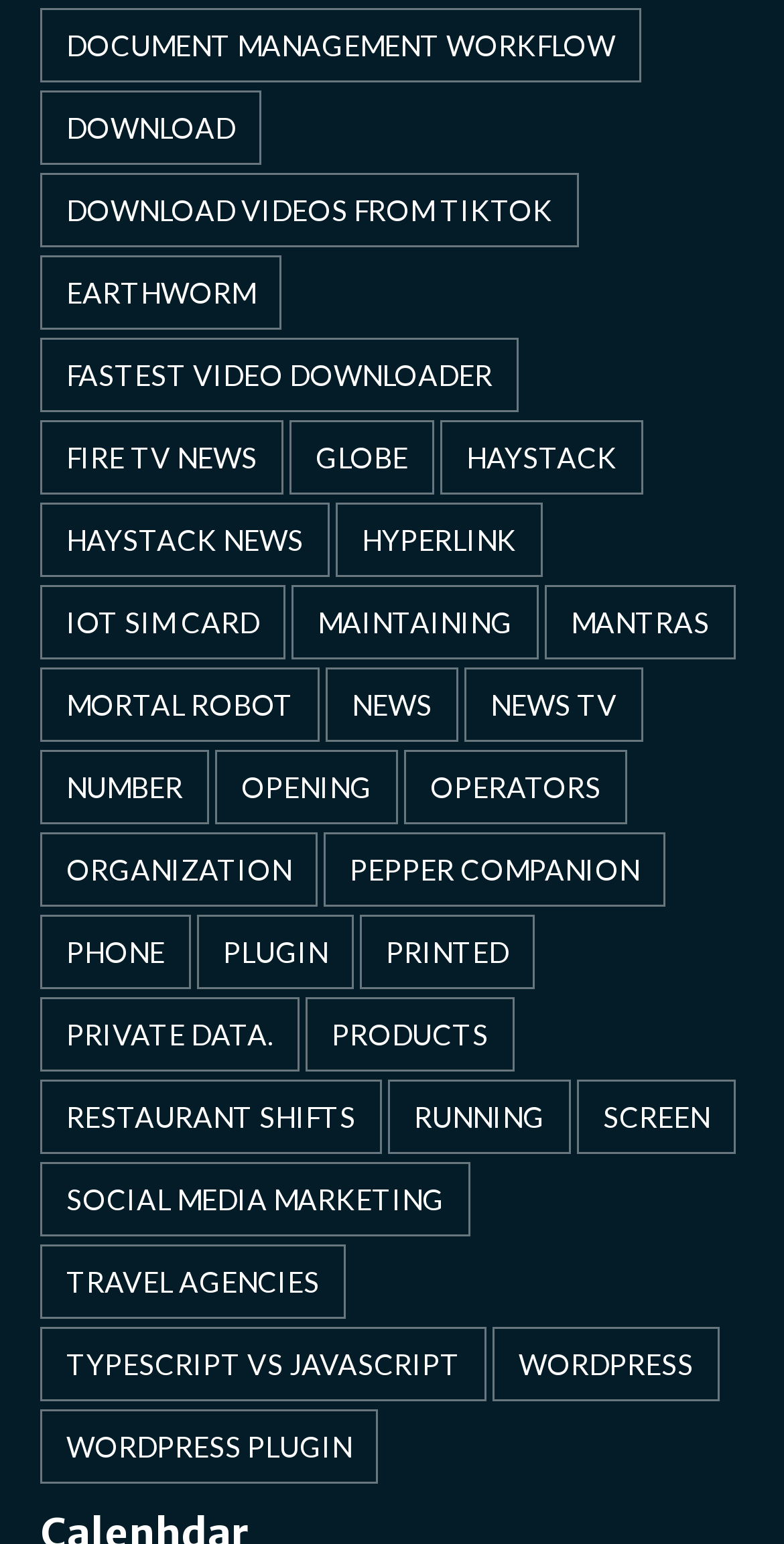What is the last link on the webpage?
From the image, respond using a single word or phrase.

Wordpress Plugin